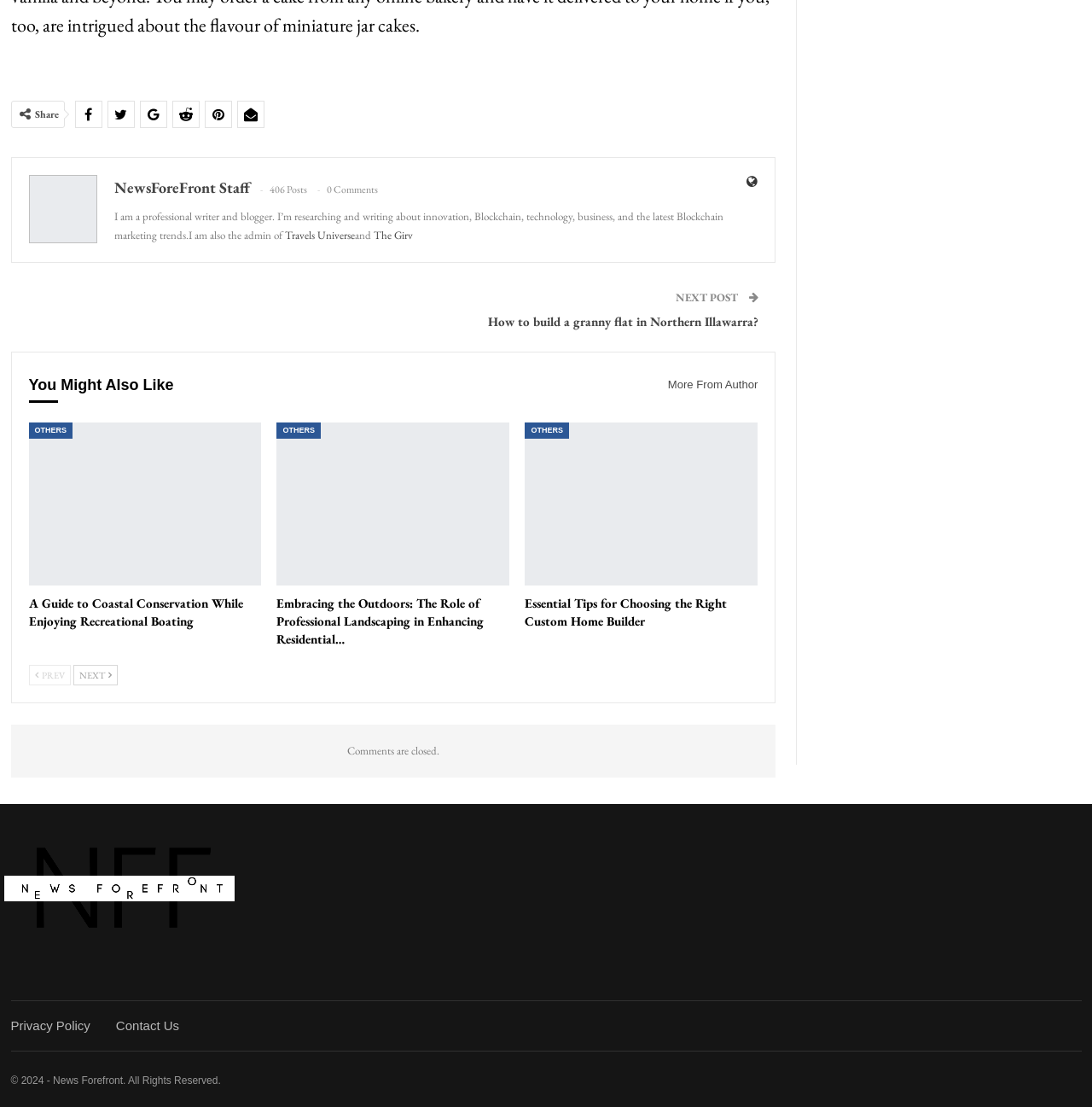What is the number of posts by the author?
Give a single word or phrase answer based on the content of the image.

406